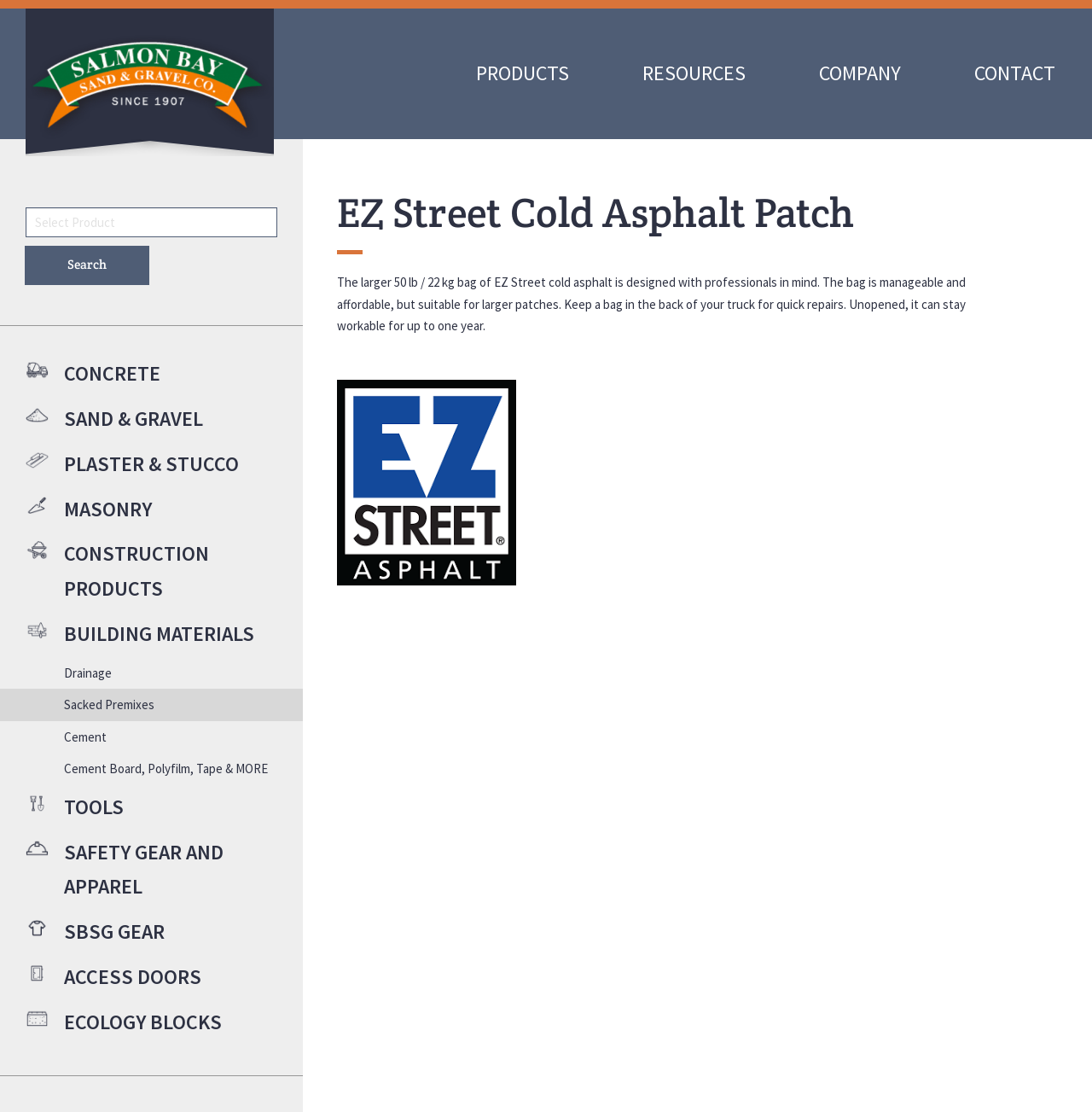Predict the bounding box of the UI element based on the description: "Sealants & Flashings". The coordinates should be four float numbers between 0 and 1, formatted as [left, top, right, bottom].

[0.0, 0.608, 0.277, 0.637]